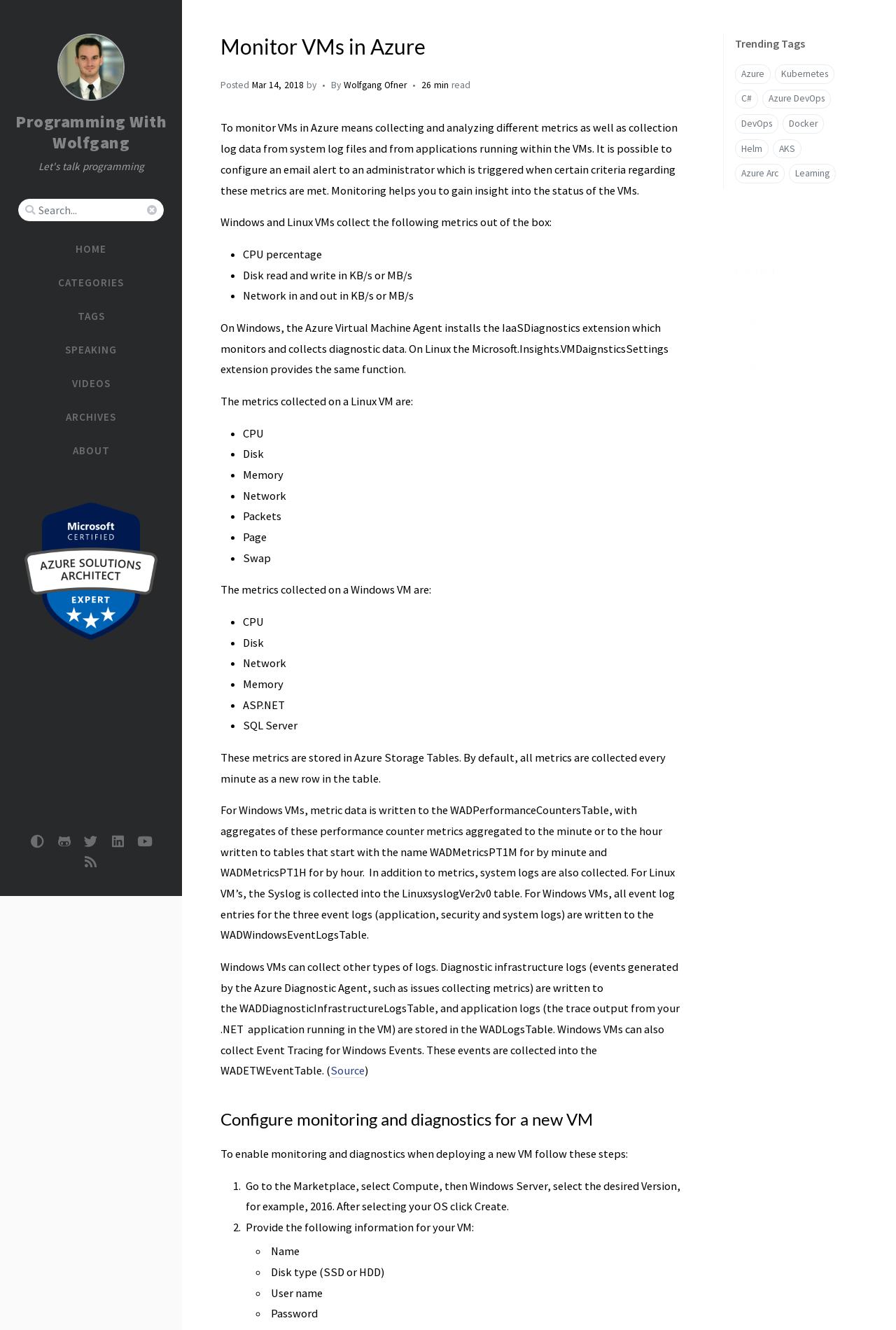Determine the bounding box coordinates of the target area to click to execute the following instruction: "Click the HOME link."

[0.0, 0.175, 0.203, 0.2]